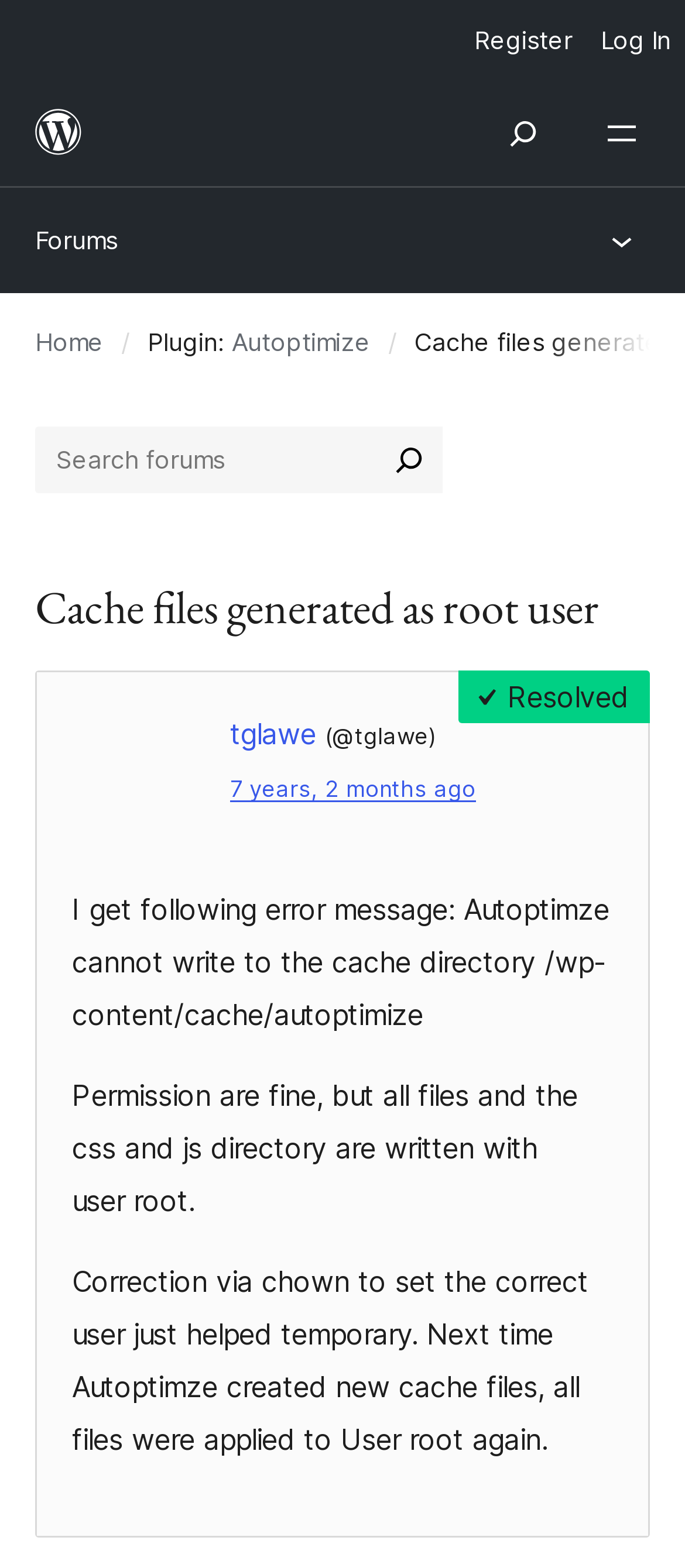Given the element description "tglawe", identify the bounding box of the corresponding UI element.

[0.336, 0.457, 0.462, 0.48]